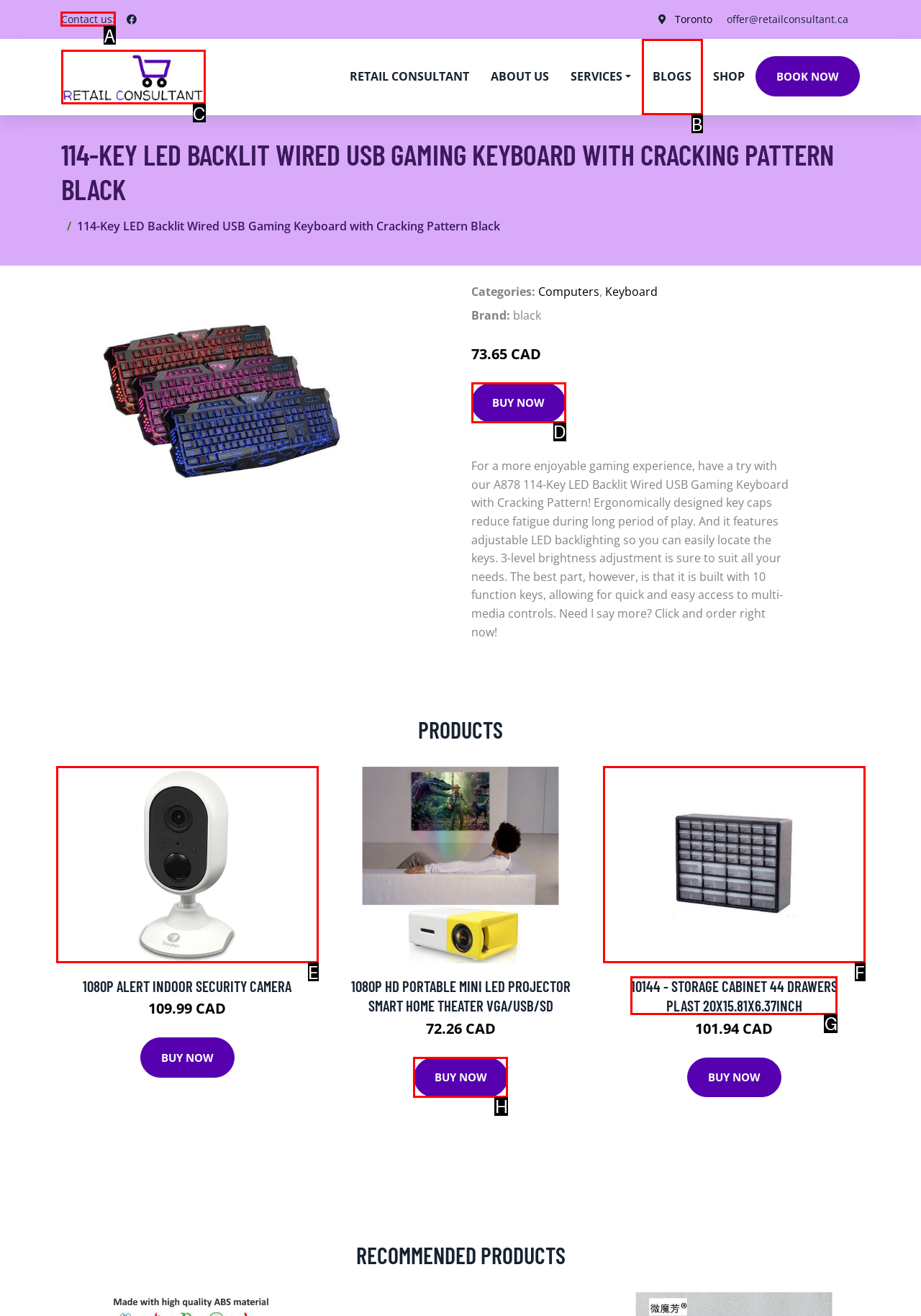From the options shown in the screenshot, tell me which lettered element I need to click to complete the task: Contact us.

A